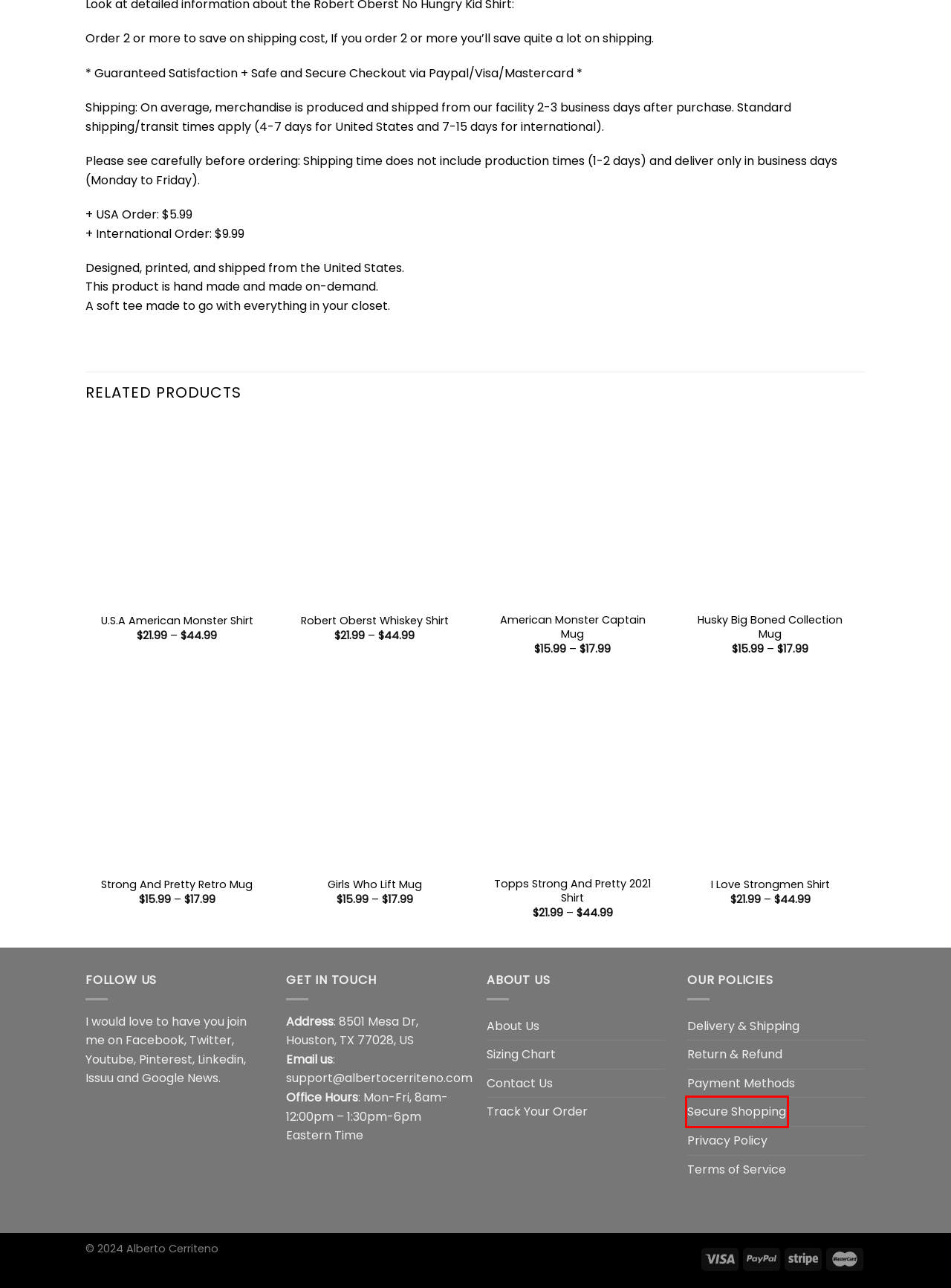Analyze the screenshot of a webpage featuring a red rectangle around an element. Pick the description that best fits the new webpage after interacting with the element inside the red bounding box. Here are the candidates:
A. Delivery & Shipping
B. Robert Oberst Whiskey Shirt
C. Strong And Pretty Retro Mug
D. Topps Strong And Pretty 2021 Shirt
E. Husky Big Boned Collection Mug
F. Secure Shopping
G. Sizing Chart
H. Terms of Service

F